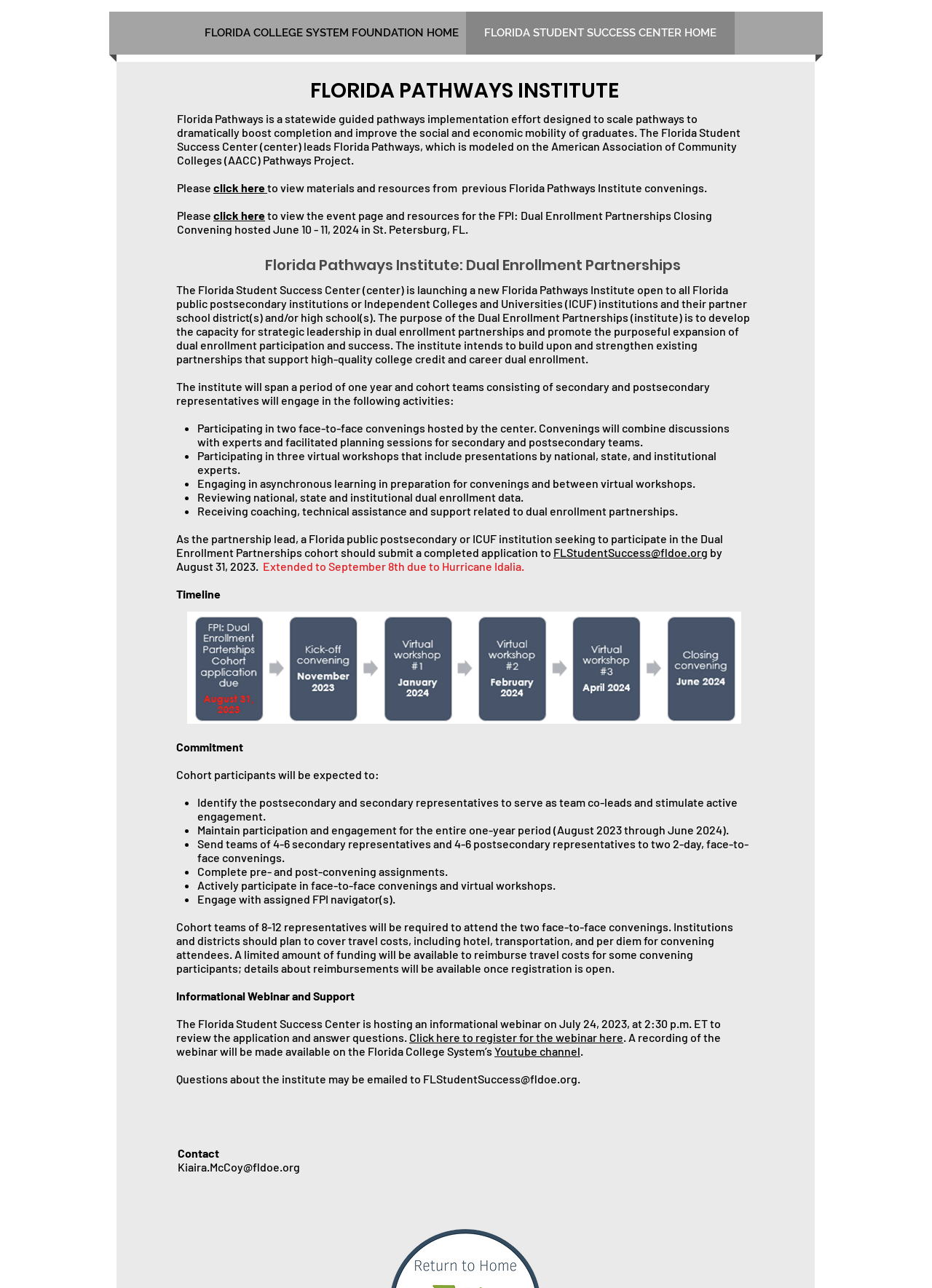Determine the bounding box coordinates of the section to be clicked to follow the instruction: "View materials and resources from previous Florida Pathways Institute convenings". The coordinates should be given as four float numbers between 0 and 1, formatted as [left, top, right, bottom].

[0.229, 0.14, 0.284, 0.151]